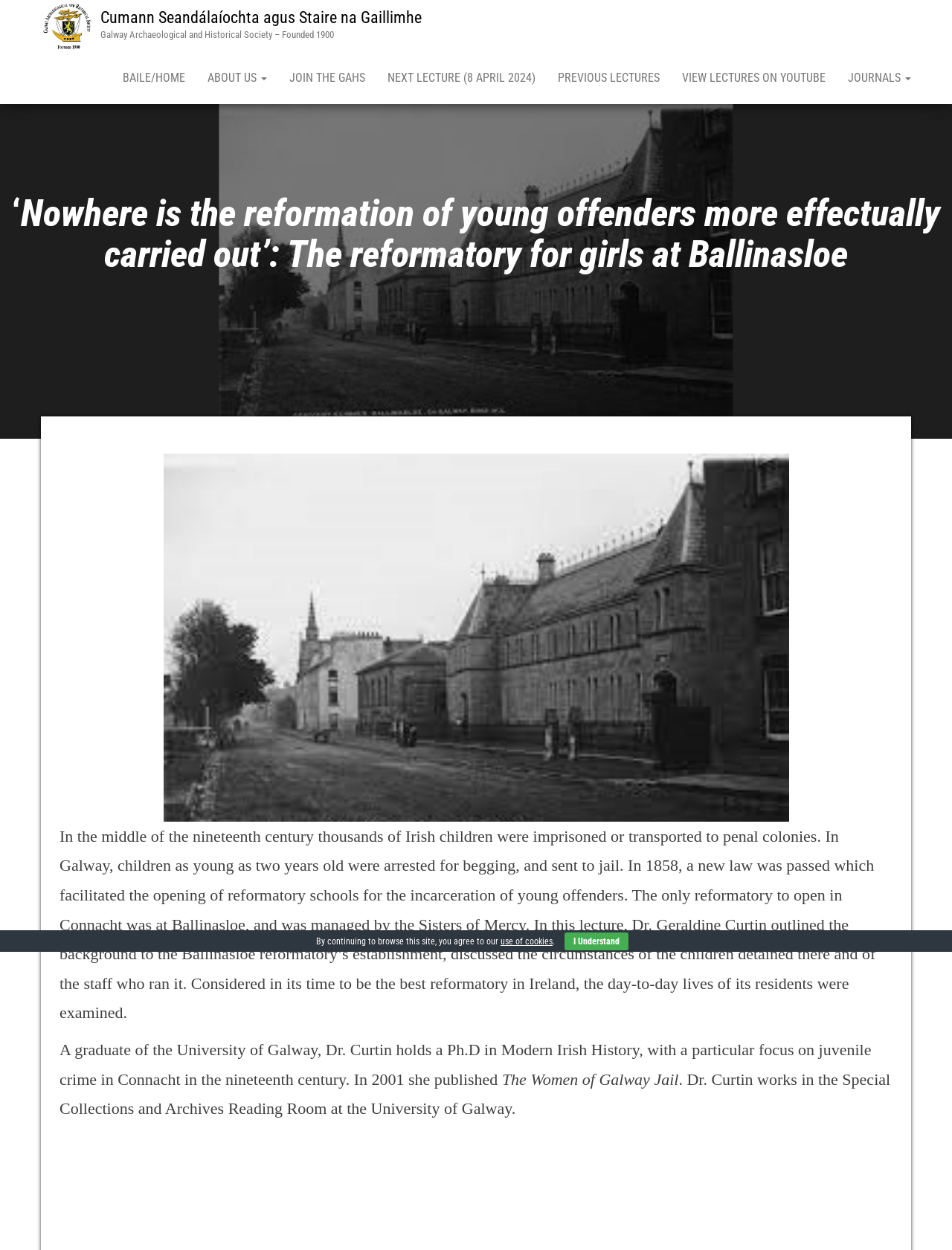Please locate the bounding box coordinates of the element that needs to be clicked to achieve the following instruction: "Click the link to join the Galway Archaeological and Historical Society". The coordinates should be four float numbers between 0 and 1, i.e., [left, top, right, bottom].

[0.292, 0.042, 0.395, 0.083]